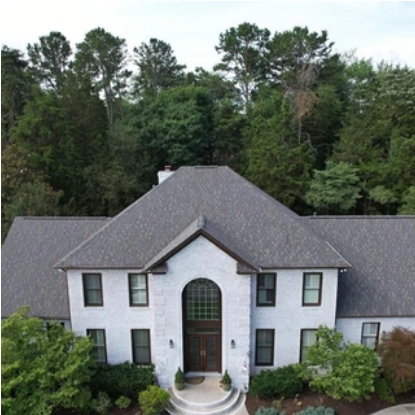With reference to the screenshot, provide a detailed response to the question below:
What is the purpose of regular roof maintenance?

According to the caption, regular roof maintenance and inspections are essential to ensure that the home is protected from environmental elements, which suggests that the primary purpose of roof maintenance is to safeguard the property from natural elements such as rain, wind, and sunlight.